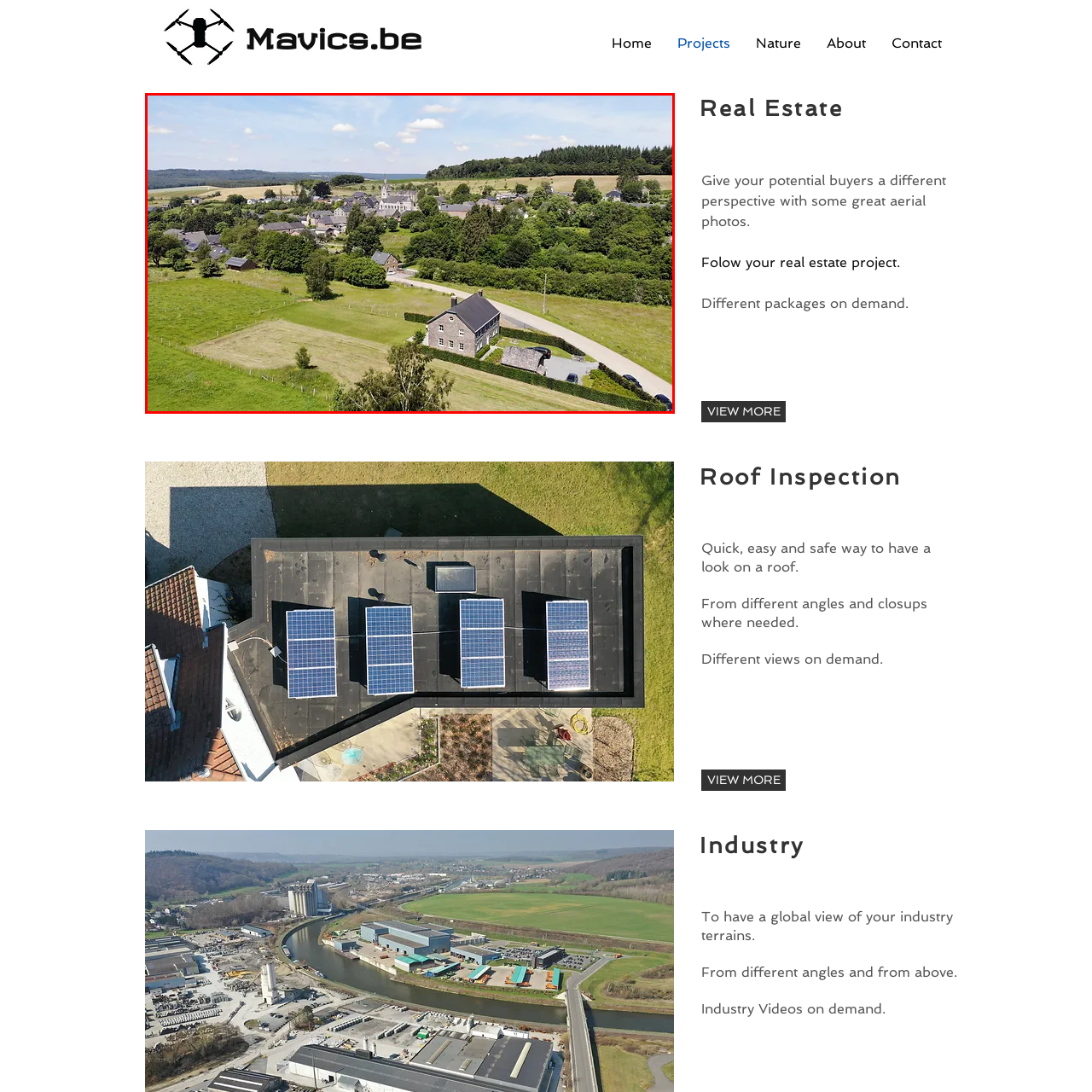Offer an in-depth caption for the image content enclosed by the red border.

Captured from an aerial perspective, this image showcases a picturesque village nestled in a lush, green landscape. The scene features a cluster of charming houses, each with distinct architectural styles, surrounded by dense trees and open fields. A winding road leads through the village, enhancing its serene and inviting atmosphere. In the foreground, the neatly manicured lawns and an orderly driveway of a prominent house add to the overall appeal. The backdrop reveals rolling hills under a bright blue sky dotted with fluffy clouds, encapsulating the essence of rural tranquility. This photograph beautifully illustrates the harmony between nature and small-town life, offering viewers a glimpse into the peacefulness of country living.